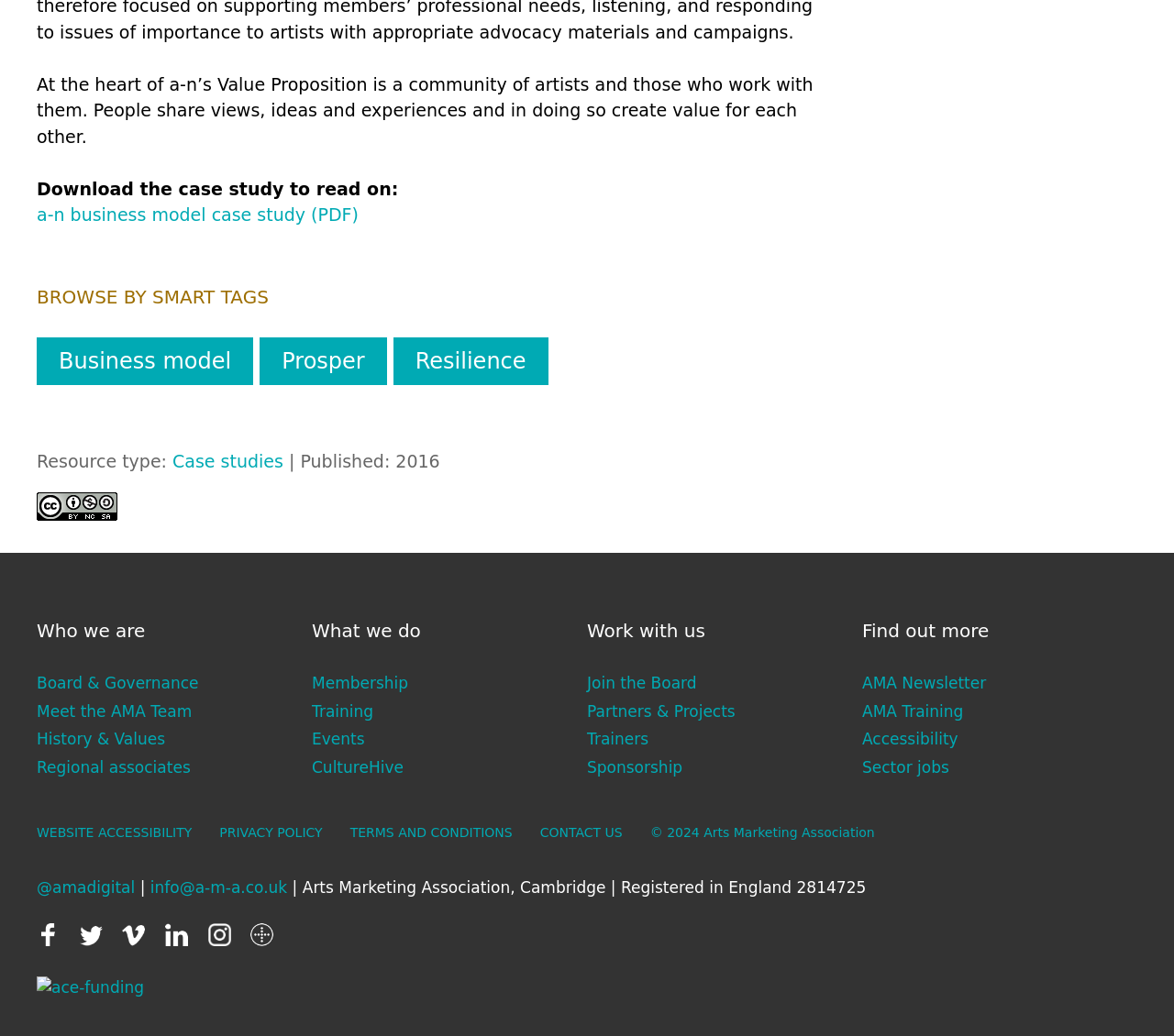Using the given element description, provide the bounding box coordinates (top-left x, top-left y, bottom-right x, bottom-right y) for the corresponding UI element in the screenshot: © 2024 Arts Marketing Association

[0.554, 0.797, 0.745, 0.811]